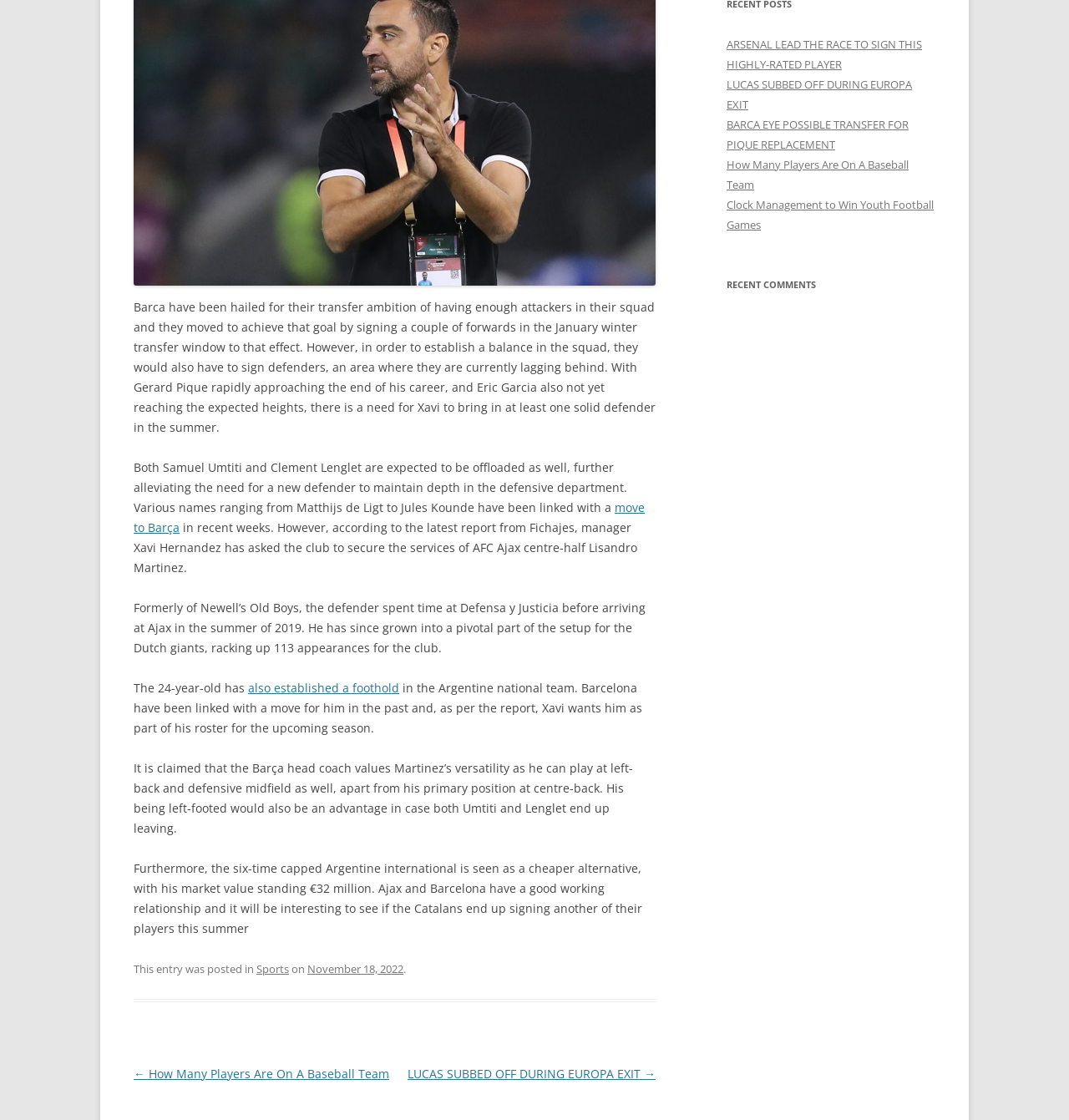Please find the bounding box coordinates (top-left x, top-left y, bottom-right x, bottom-right y) in the screenshot for the UI element described as follows: November 18, 2022

[0.288, 0.858, 0.377, 0.872]